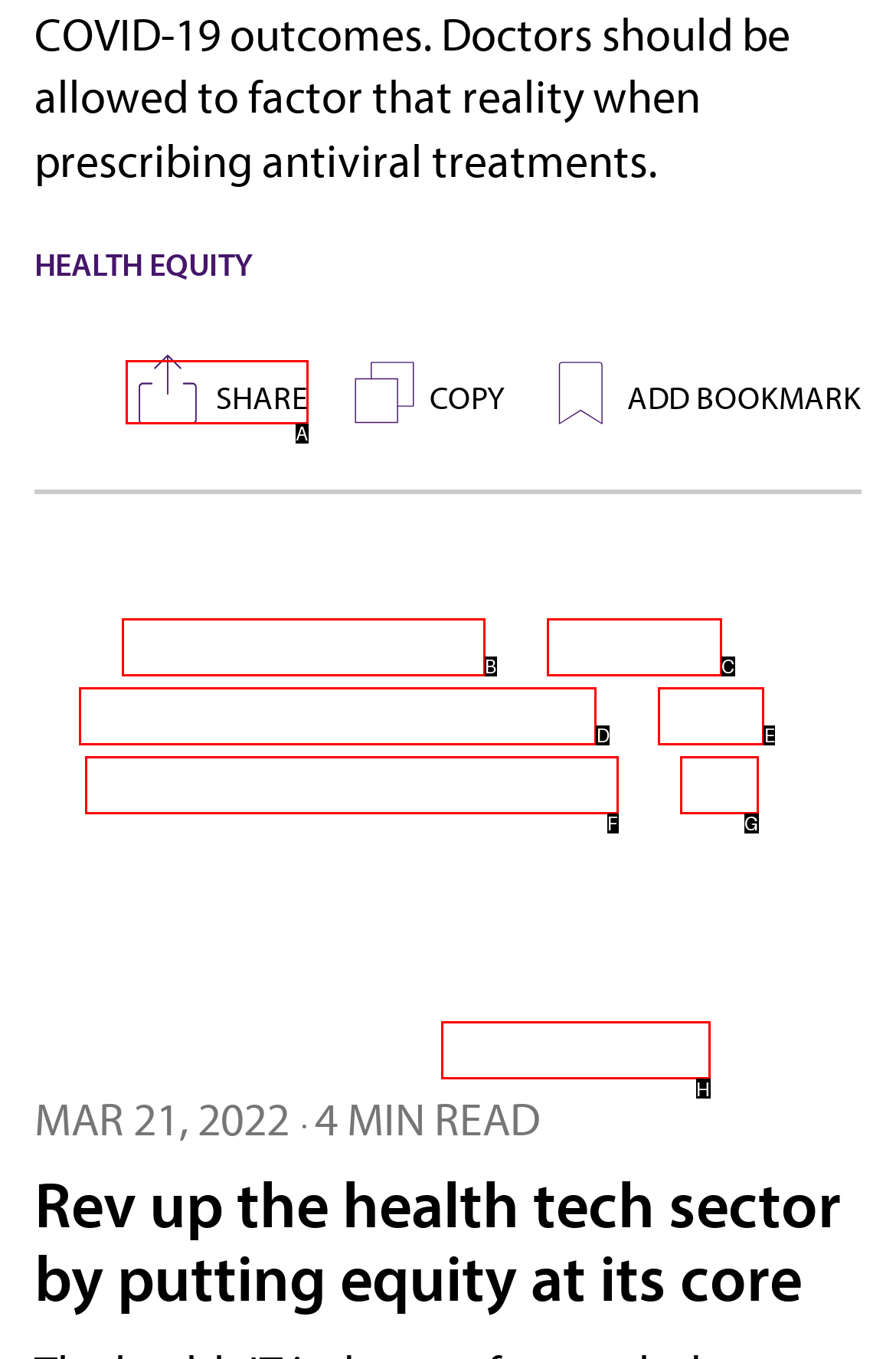Choose the letter of the UI element necessary for this task: Click the 'SHARE' button
Answer with the correct letter.

A